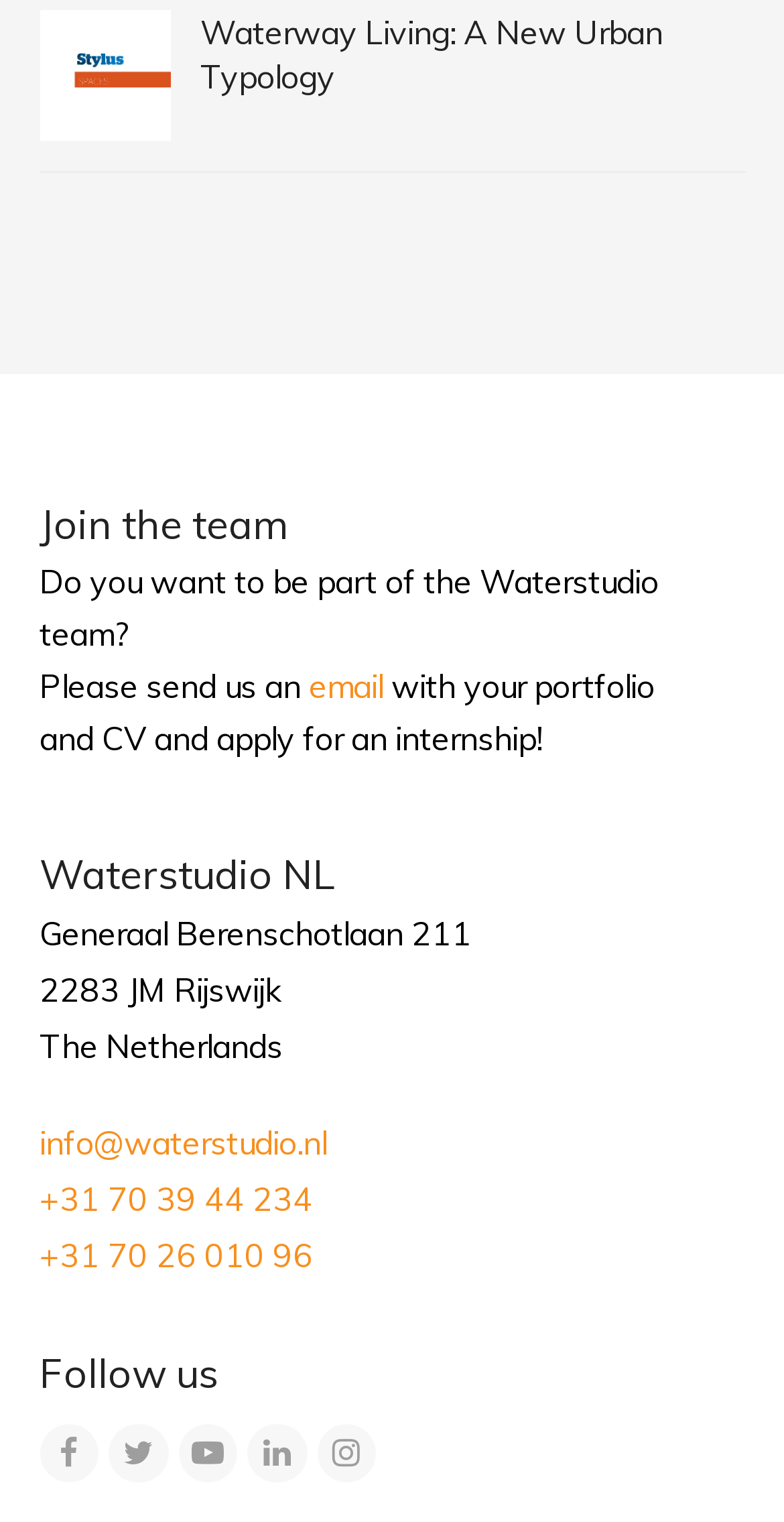Determine the bounding box coordinates for the area that needs to be clicked to fulfill this task: "Follow on Facebook". The coordinates must be given as four float numbers between 0 and 1, i.e., [left, top, right, bottom].

[0.05, 0.935, 0.126, 0.974]